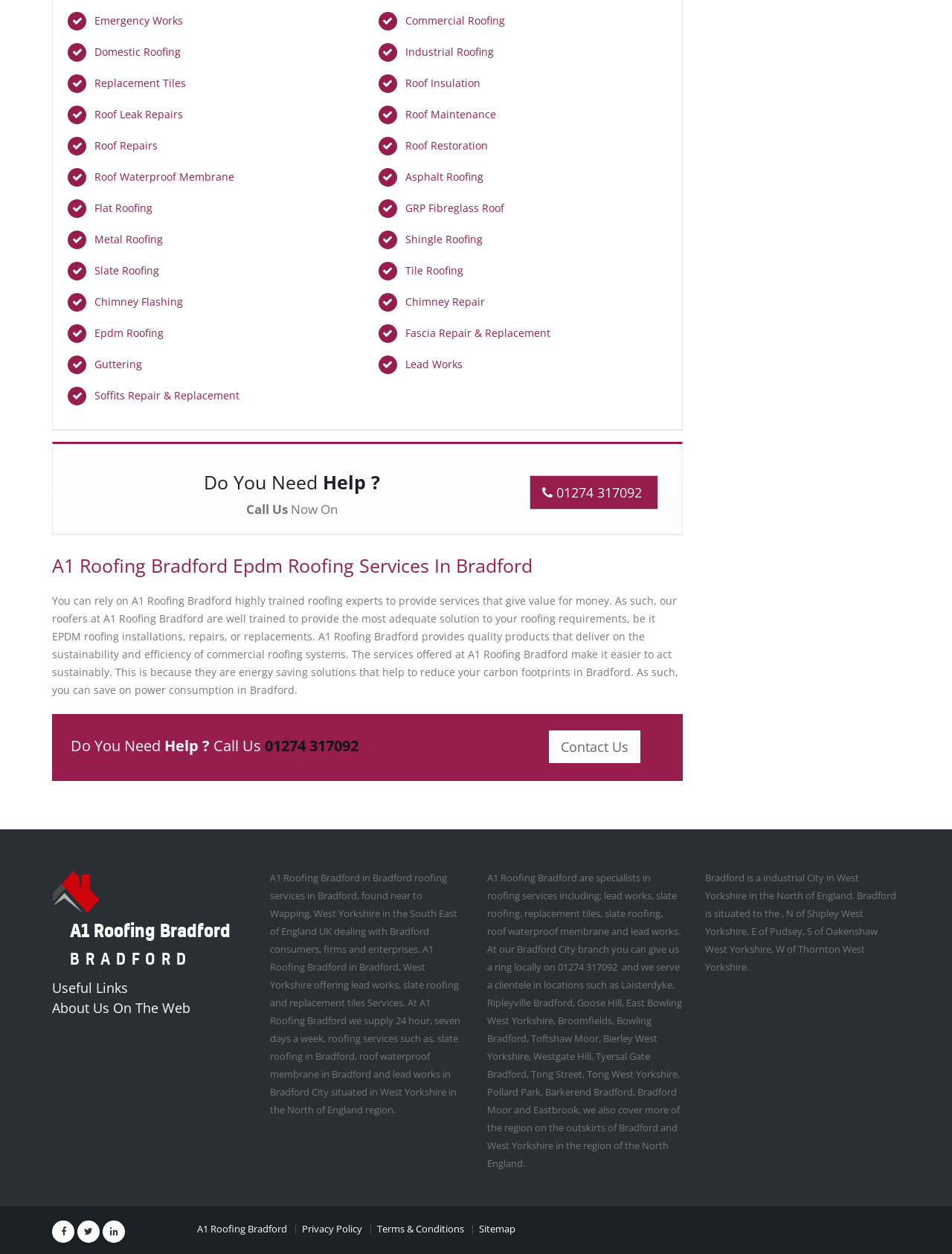Find the bounding box of the element with the following description: "About Us On The Web". The coordinates must be four float numbers between 0 and 1, formatted as [left, top, right, bottom].

[0.055, 0.796, 0.2, 0.811]